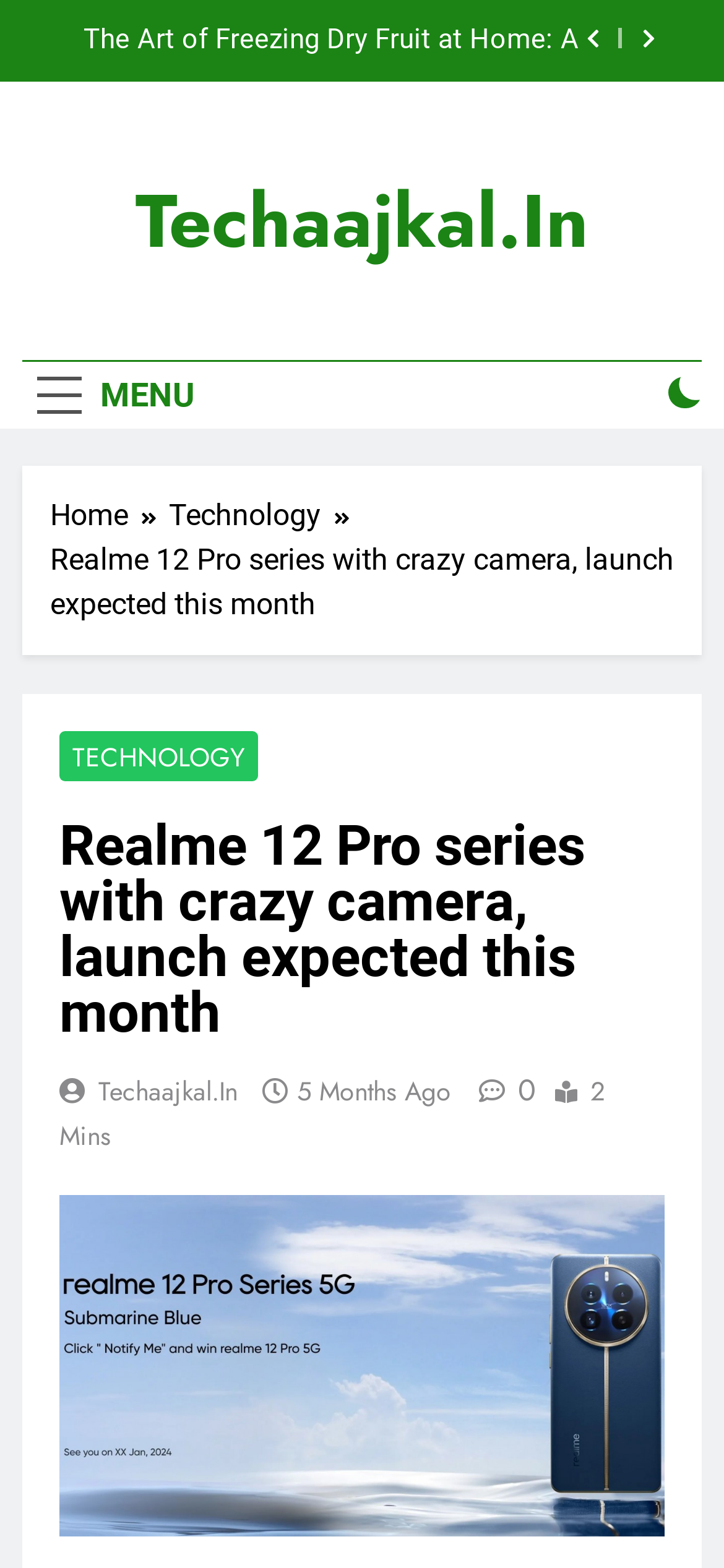Determine the bounding box coordinates of the clickable area required to perform the following instruction: "Go to the Home page". The coordinates should be represented as four float numbers between 0 and 1: [left, top, right, bottom].

[0.069, 0.315, 0.233, 0.343]